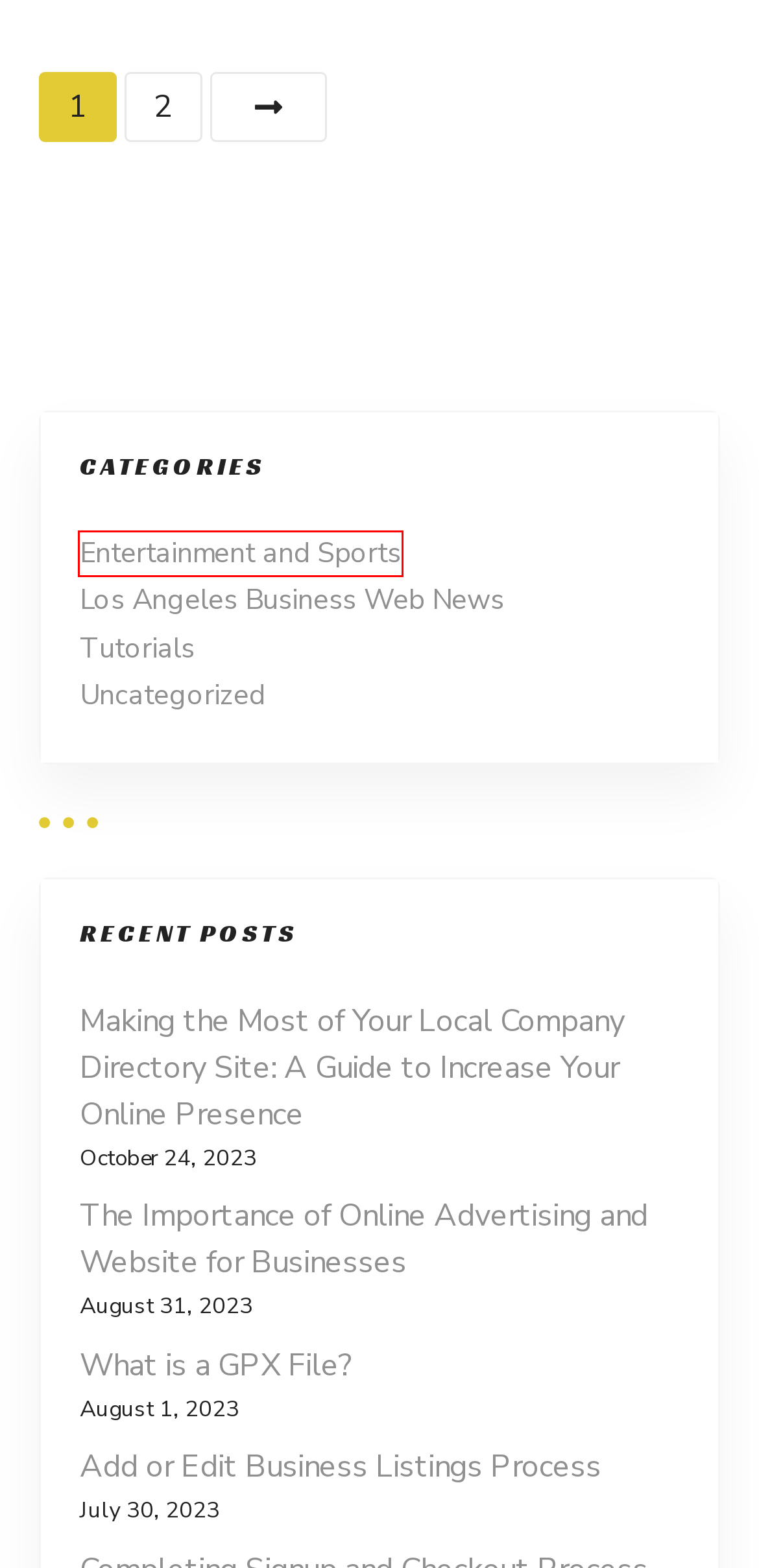You have been given a screenshot of a webpage, where a red bounding box surrounds a UI element. Identify the best matching webpage description for the page that loads after the element in the bounding box is clicked. Options include:
A. What is a Local Company Directory?
B. What is a GPX File? - Los Angeles Business Web
C. Add or Edit Business Listings Process - Los Angeles Business Web
D. How often do you get these dumb emails? - Los Angeles Business Web
E. Los Angeles Business Web News - Los Angeles Business Web
F. Uncategorized Archives - Los Angeles Business Web
G. Los Angeles Business Web News Archives - Page 2 of 2 - Los Angeles Business Web
H. Entertainment and Sports Archives - Los Angeles Business Web

H